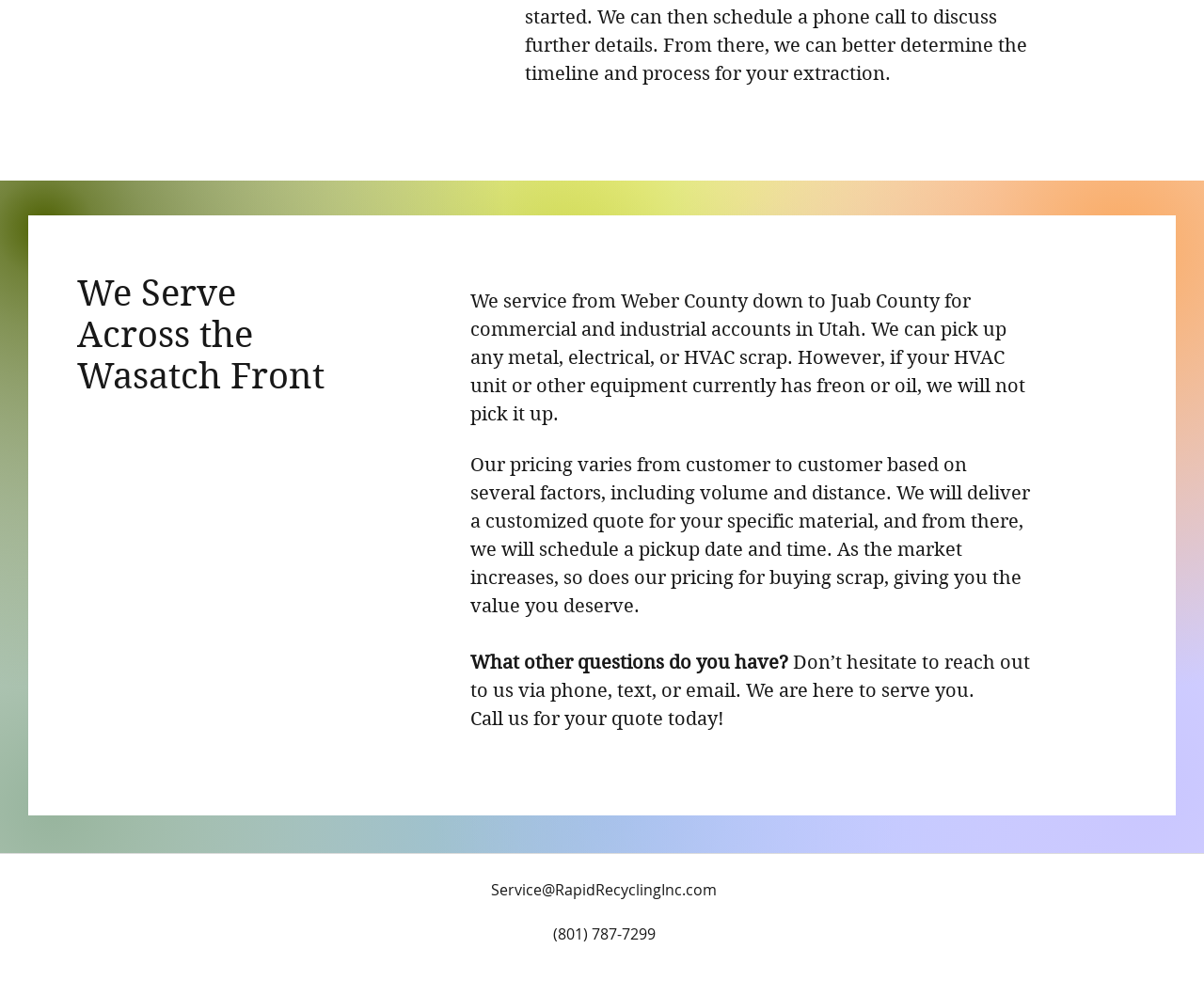How can customers reach out to Rapid Recycling Inc?
Based on the image, give a concise answer in the form of a single word or short phrase.

Phone, text, or email